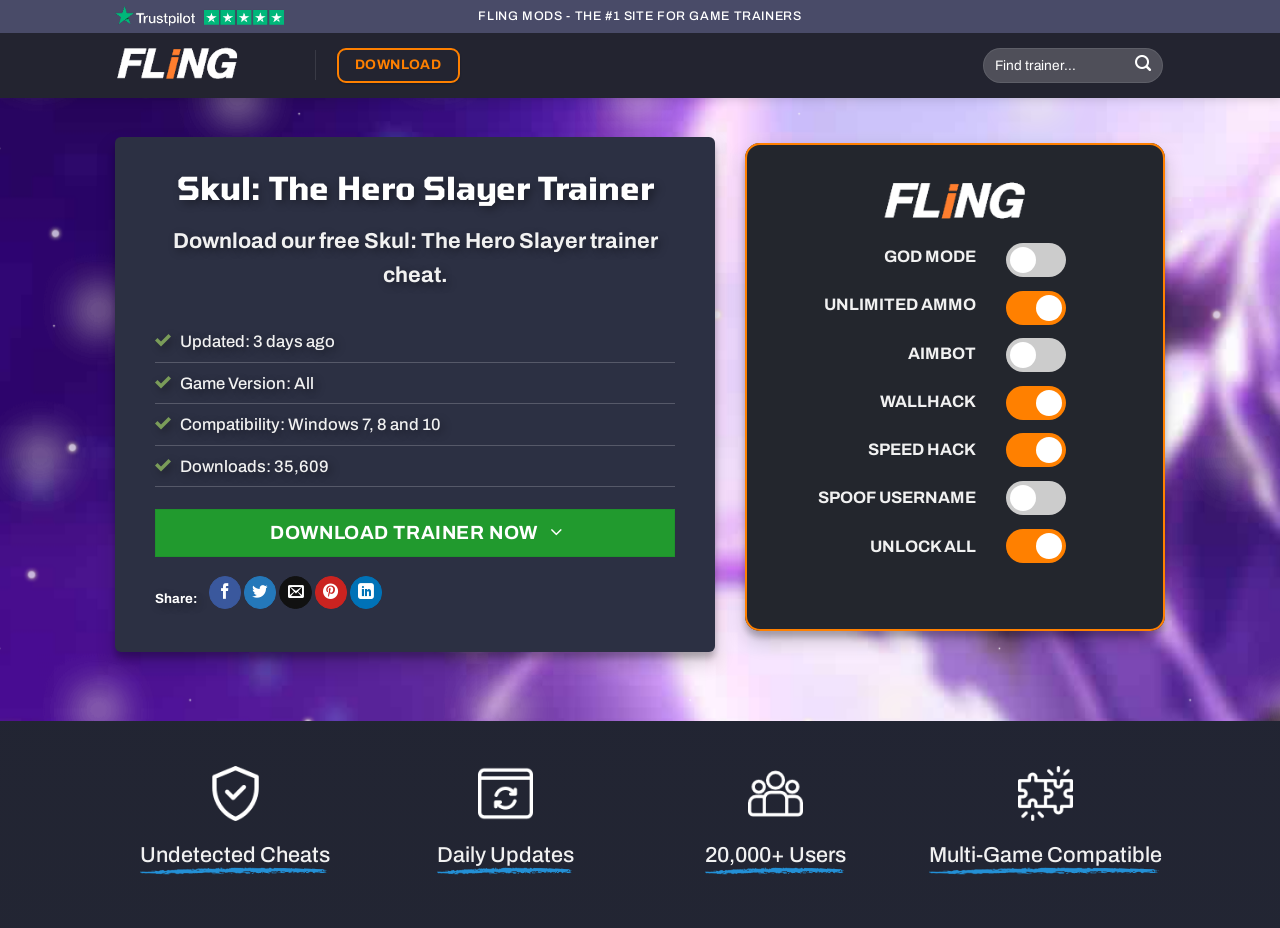Provide a comprehensive caption for the webpage.

The webpage is a game trainer download page for Skul: The Hero Slayer. At the top, there is a small image and a link to skip to the content. Below that, there is a large header that reads "FLING MODS - THE #1 SITE FOR GAME TRAINERS" with a smaller link to FLiNG on the left side. 

On the right side, there is a download button and a search bar with a submit button. Below the header, there is a section dedicated to the Skul: The Hero Slayer trainer, which includes a heading, a brief description, and details about the trainer such as the update date, game version, compatibility, and number of downloads. 

There is a prominent download button for the trainer, followed by social media sharing links. Below that, there are several feature highlights, including GOD MODE, UNLIMITED AMMO, AIMBOT, and others, which are listed in a row. 

At the bottom of the page, there are three sections with images and text, highlighting the benefits of using the trainer, including undetected cheats, daily updates, and a large user base. There is also a mention of multi-game compatibility.